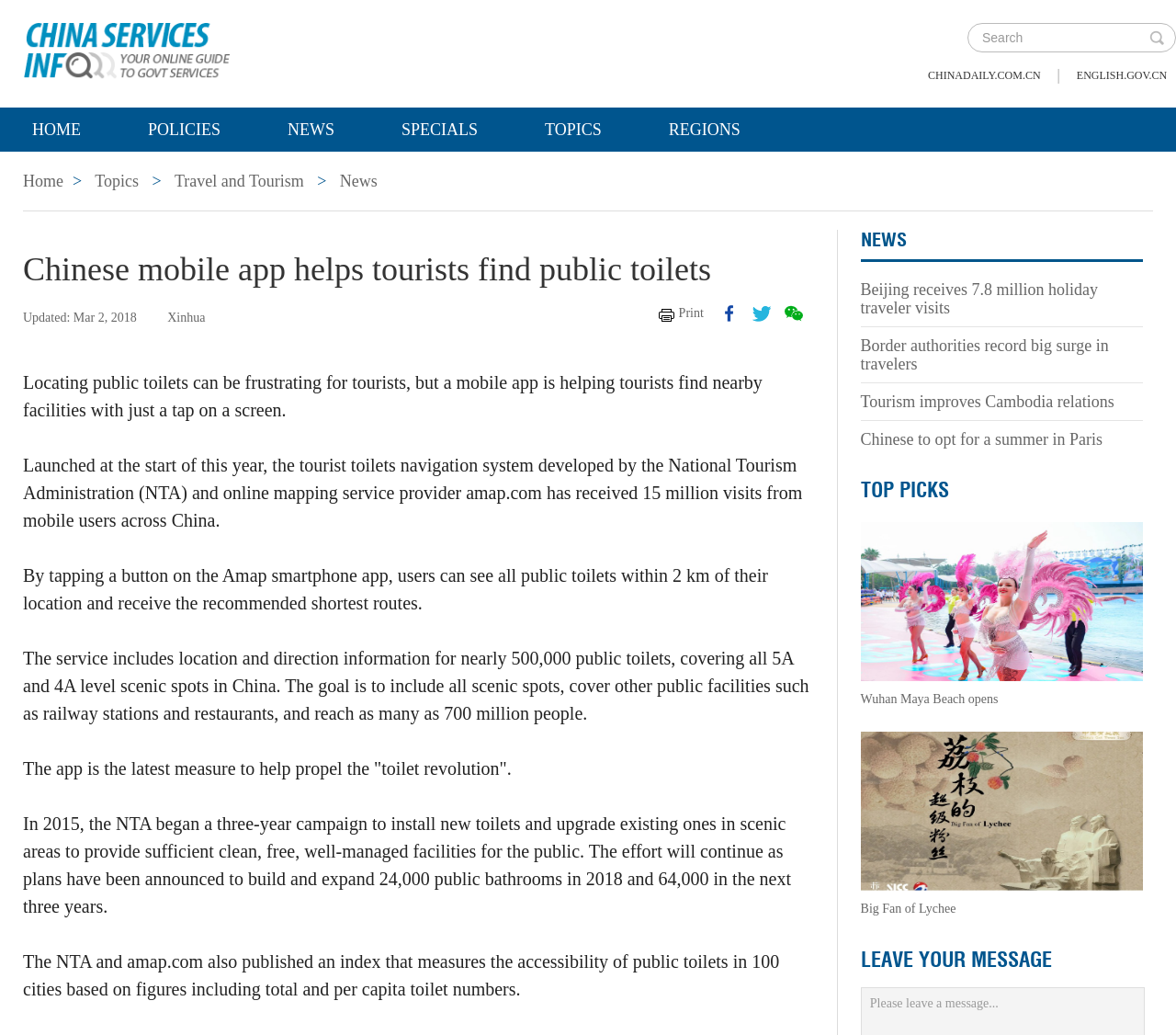Specify the bounding box coordinates of the area to click in order to execute this command: 'Read the news about Travel and Tourism'. The coordinates should consist of four float numbers ranging from 0 to 1, and should be formatted as [left, top, right, bottom].

[0.148, 0.166, 0.258, 0.184]